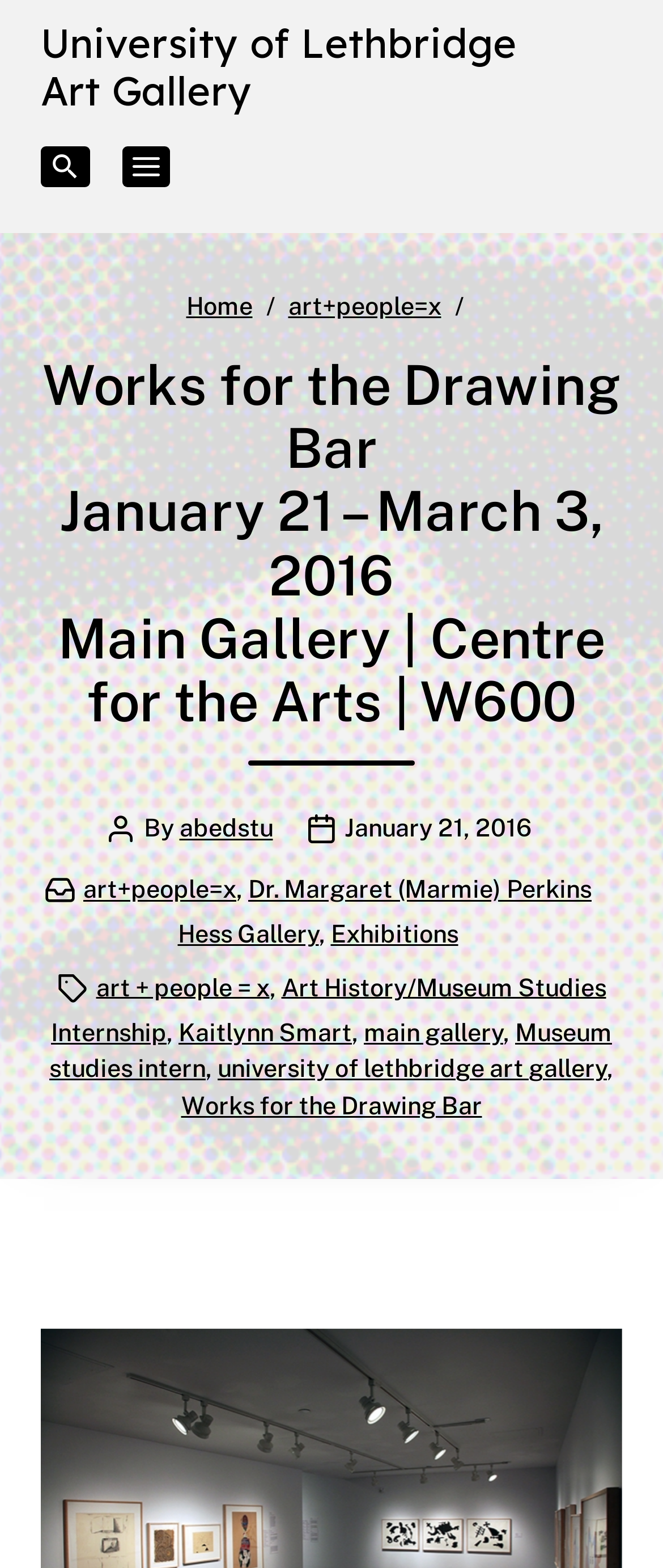Please locate the bounding box coordinates of the element that needs to be clicked to achieve the following instruction: "Toggle search interface". The coordinates should be four float numbers between 0 and 1, i.e., [left, top, right, bottom].

[0.062, 0.093, 0.135, 0.119]